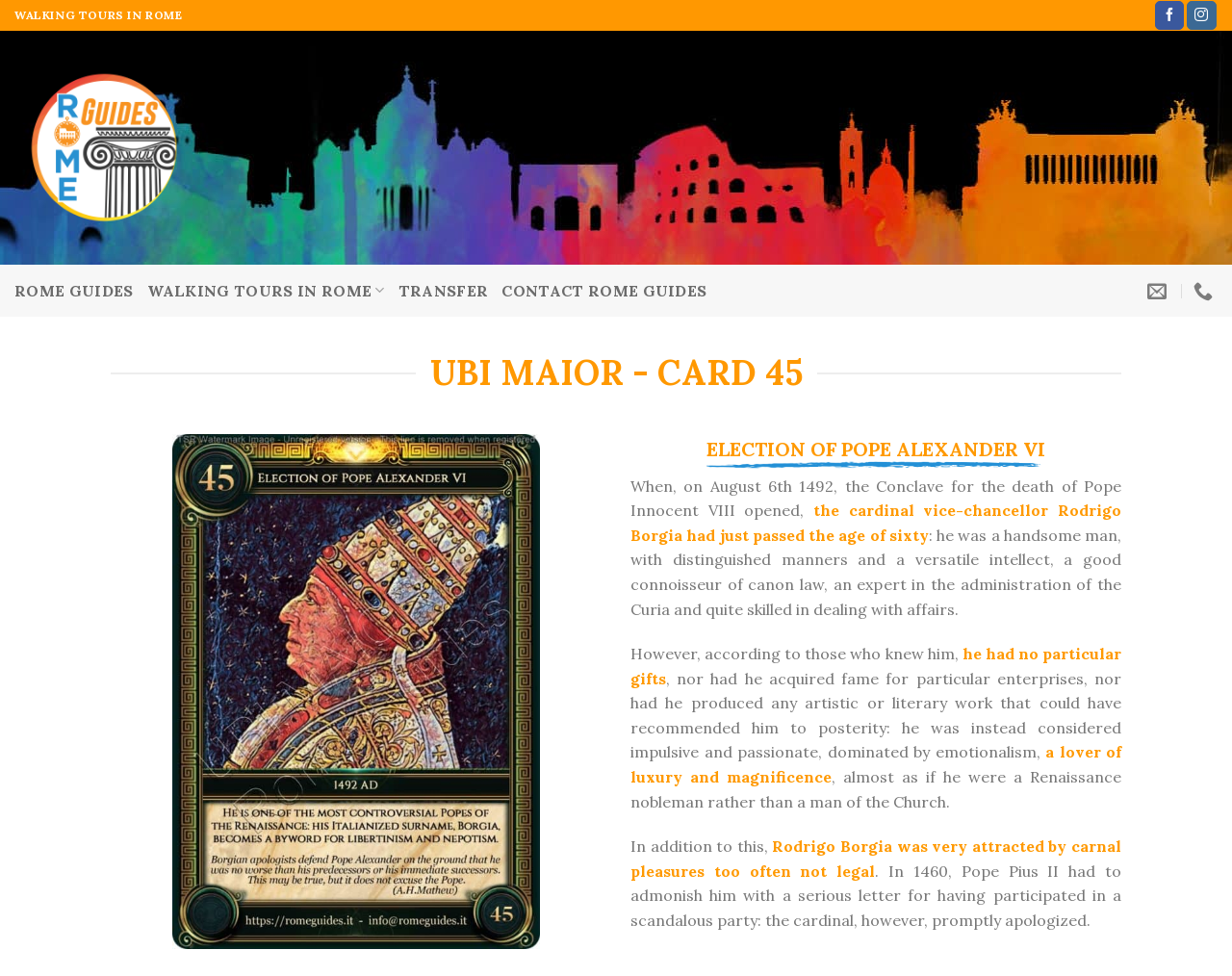Determine the bounding box for the described UI element: "Contact Rome Guides".

[0.407, 0.28, 0.574, 0.316]